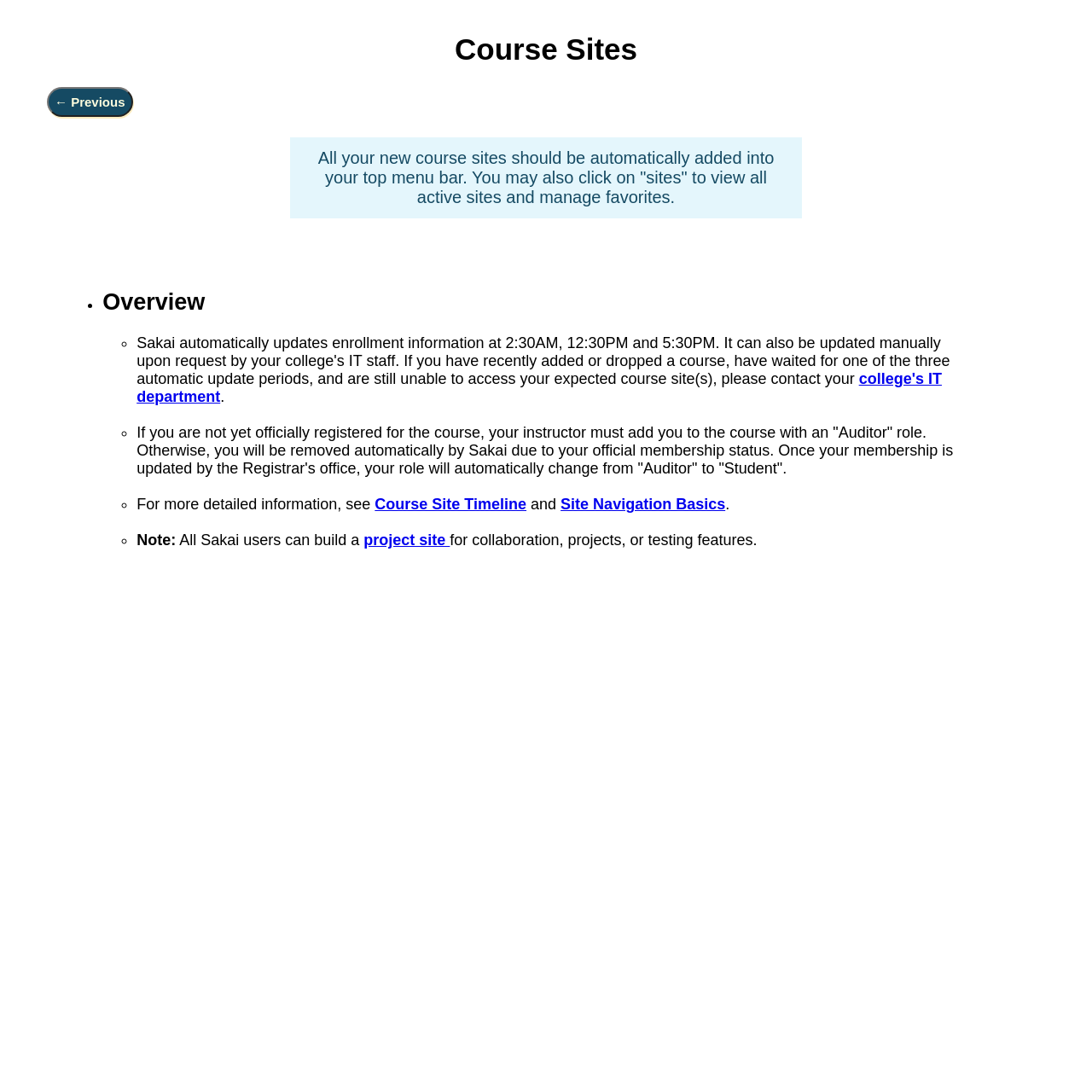Please give a short response to the question using one word or a phrase:
What is the purpose of a 'project site'?

Collaboration